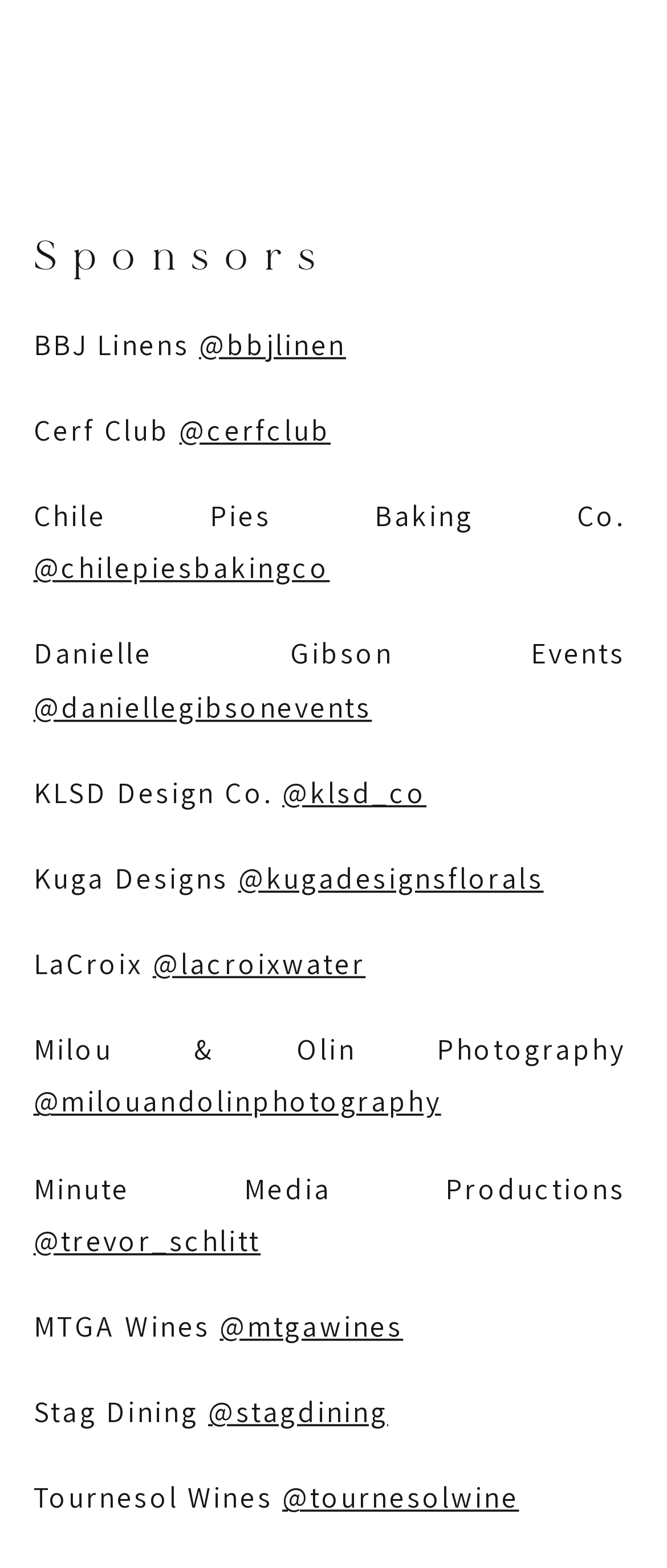Find and specify the bounding box coordinates that correspond to the clickable region for the instruction: "go to Milou & Olin Photography's page".

[0.05, 0.69, 0.661, 0.714]